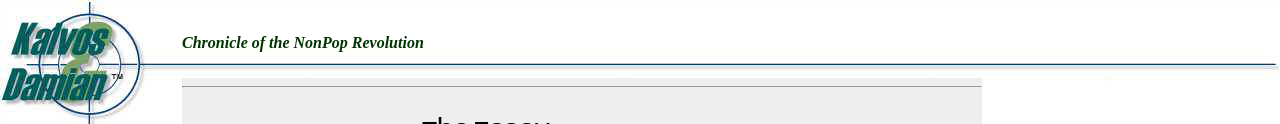What is the time period covered by the website?
From the image, respond using a single word or phrase.

1995 to 2005